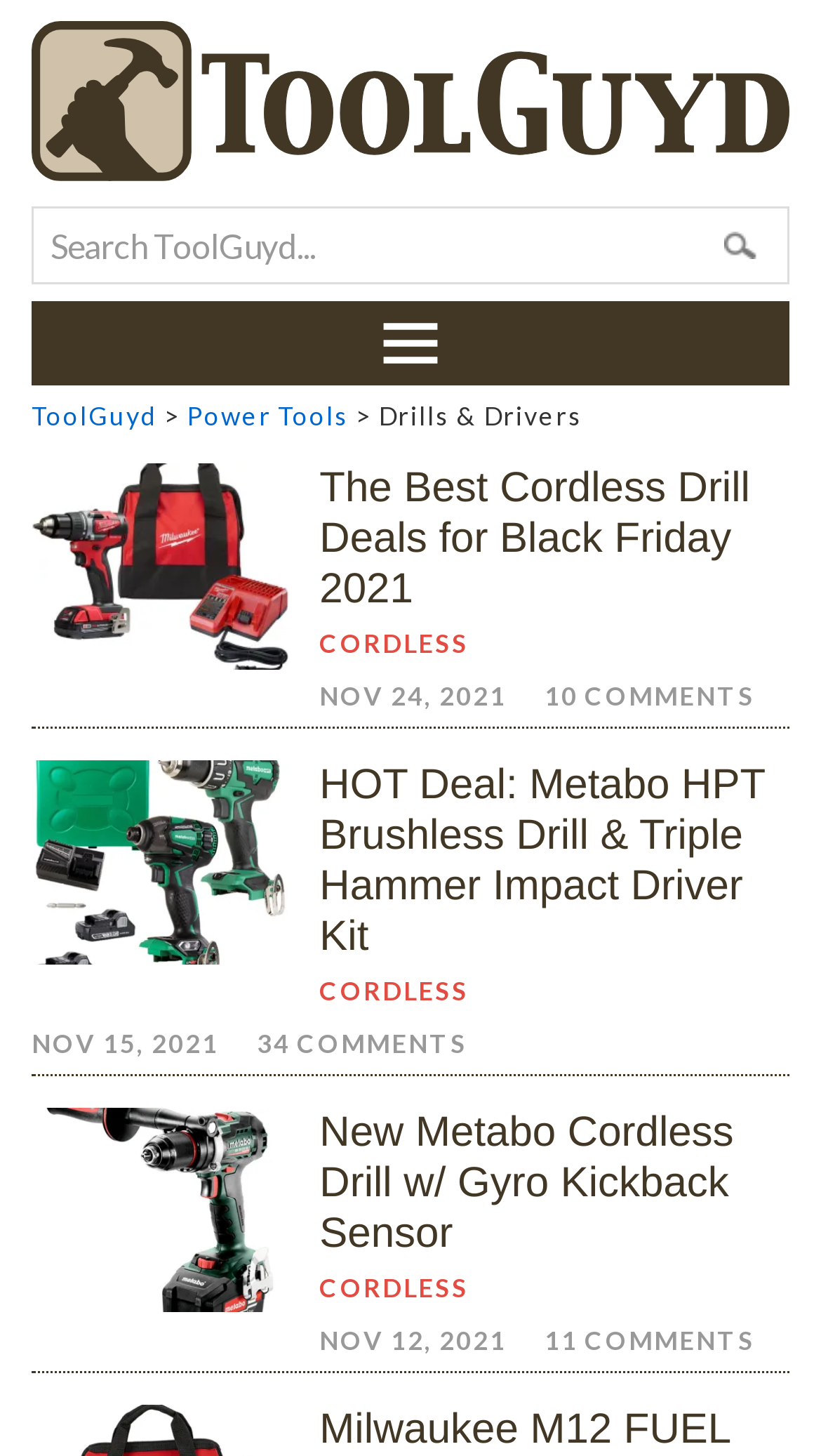Determine the bounding box coordinates of the clickable element necessary to fulfill the instruction: "Read about the best cordless drill deals". Provide the coordinates as four float numbers within the 0 to 1 range, i.e., [left, top, right, bottom].

[0.038, 0.319, 0.962, 0.501]